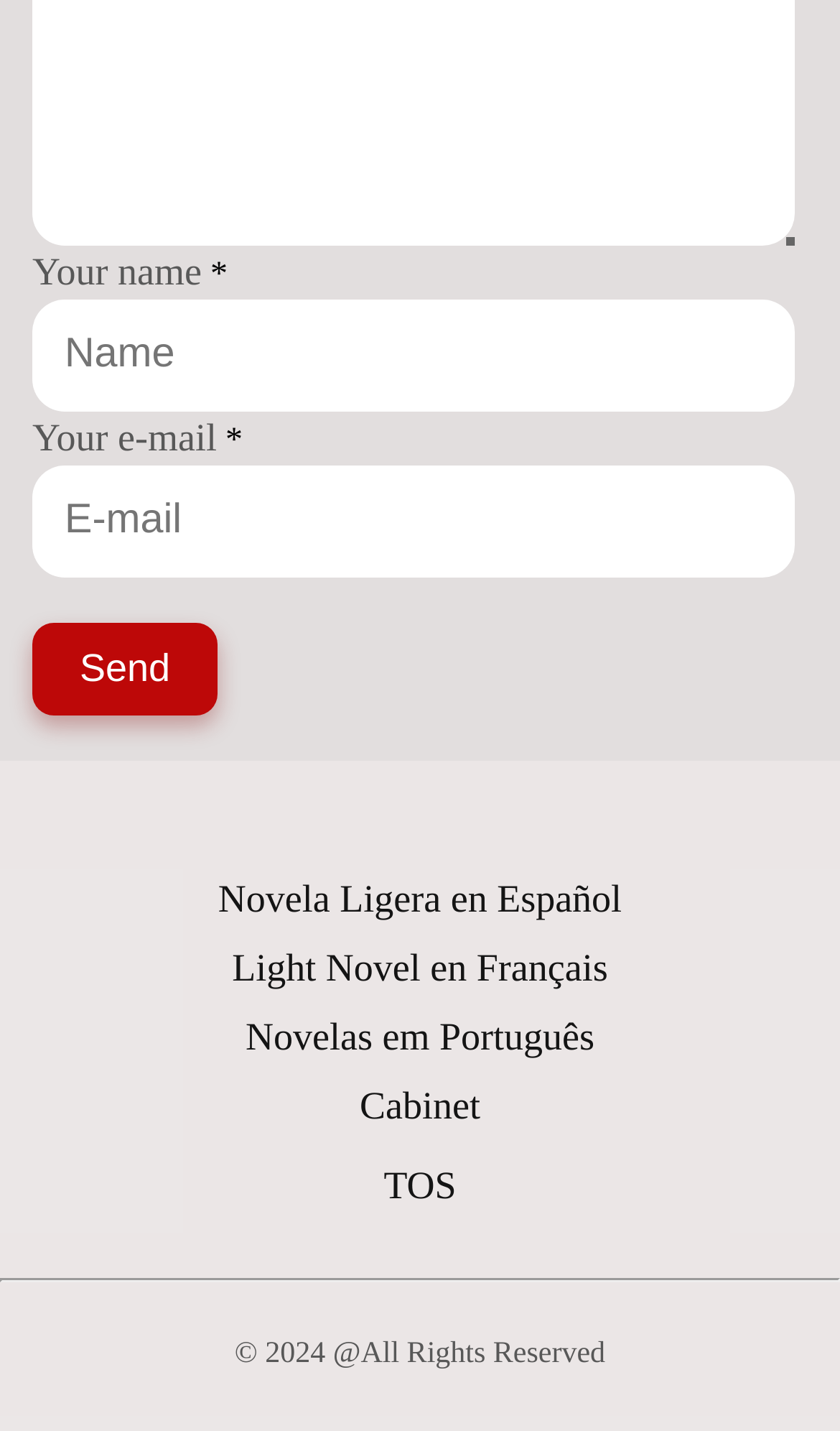Pinpoint the bounding box coordinates for the area that should be clicked to perform the following instruction: "Click the Send button".

[0.038, 0.435, 0.259, 0.5]